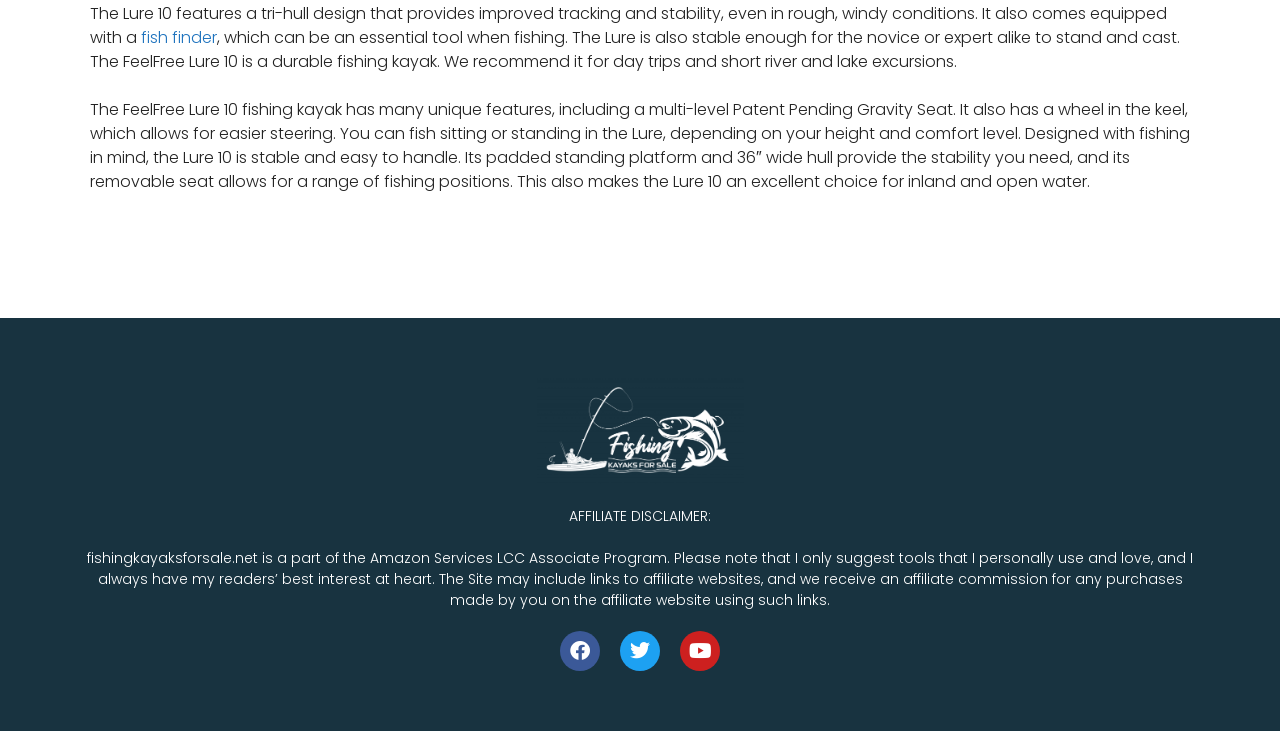Using the details in the image, give a detailed response to the question below:
What is the width of the hull?

The text mentions that the FeelFree Lure 10 fishing kayak has a 36-inch wide hull, which provides stability for fishing.